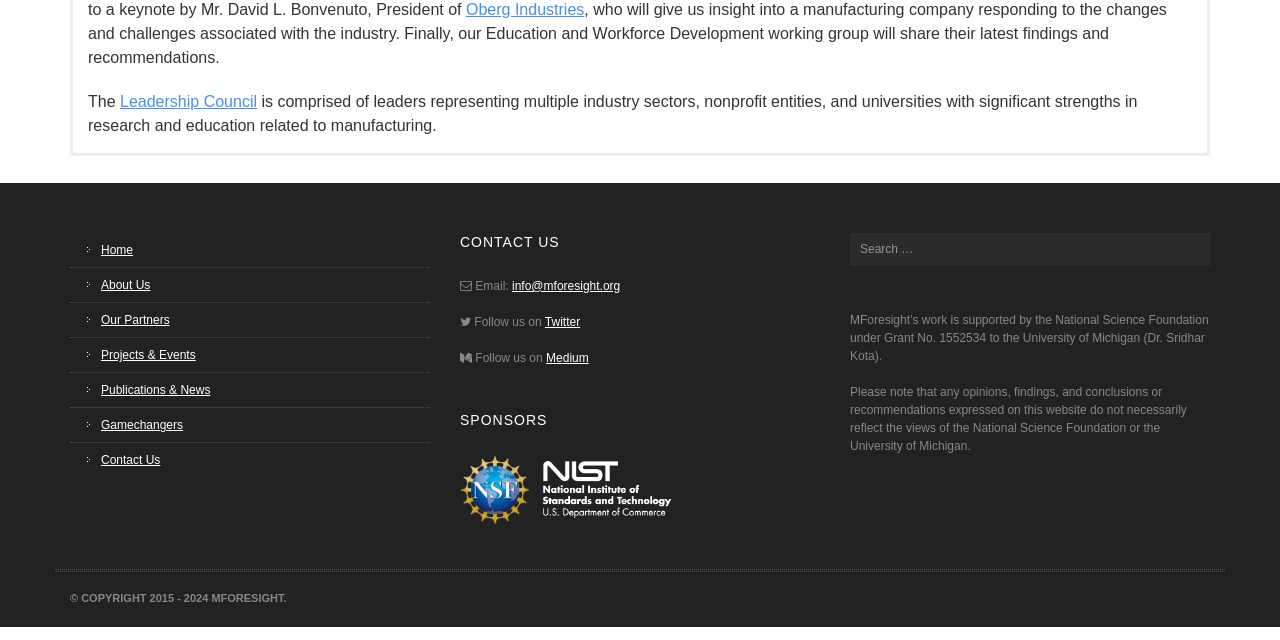Given the element description Childrens’ Dance Classes, identify the bounding box coordinates for the UI element on the webpage screenshot. The format should be (top-left x, top-left y, bottom-right x, bottom-right y), with values between 0 and 1.

None